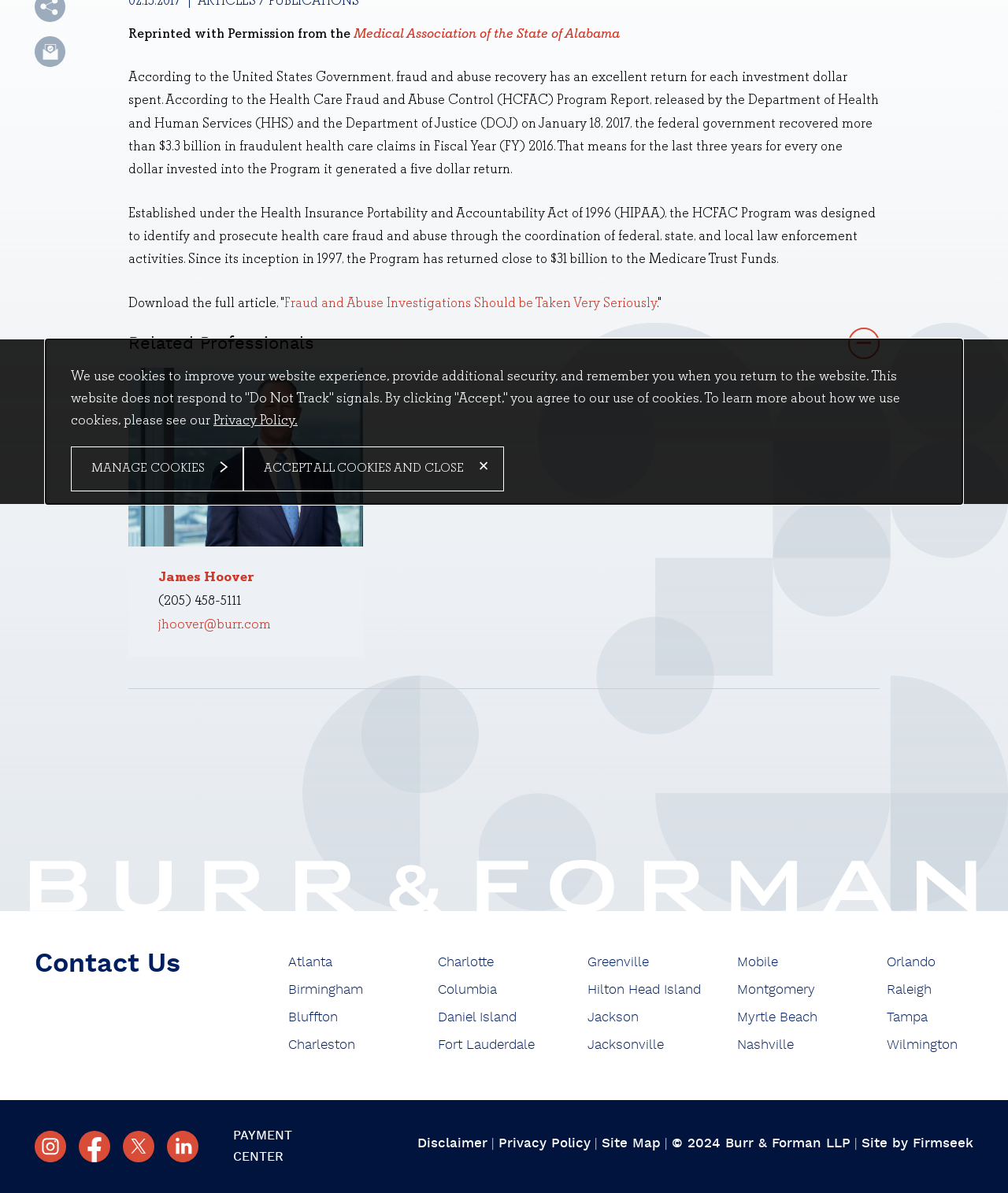Please predict the bounding box coordinates (top-left x, top-left y, bottom-right x, bottom-right y) for the UI element in the screenshot that fits the description: Tampa

[0.88, 0.847, 0.92, 0.858]